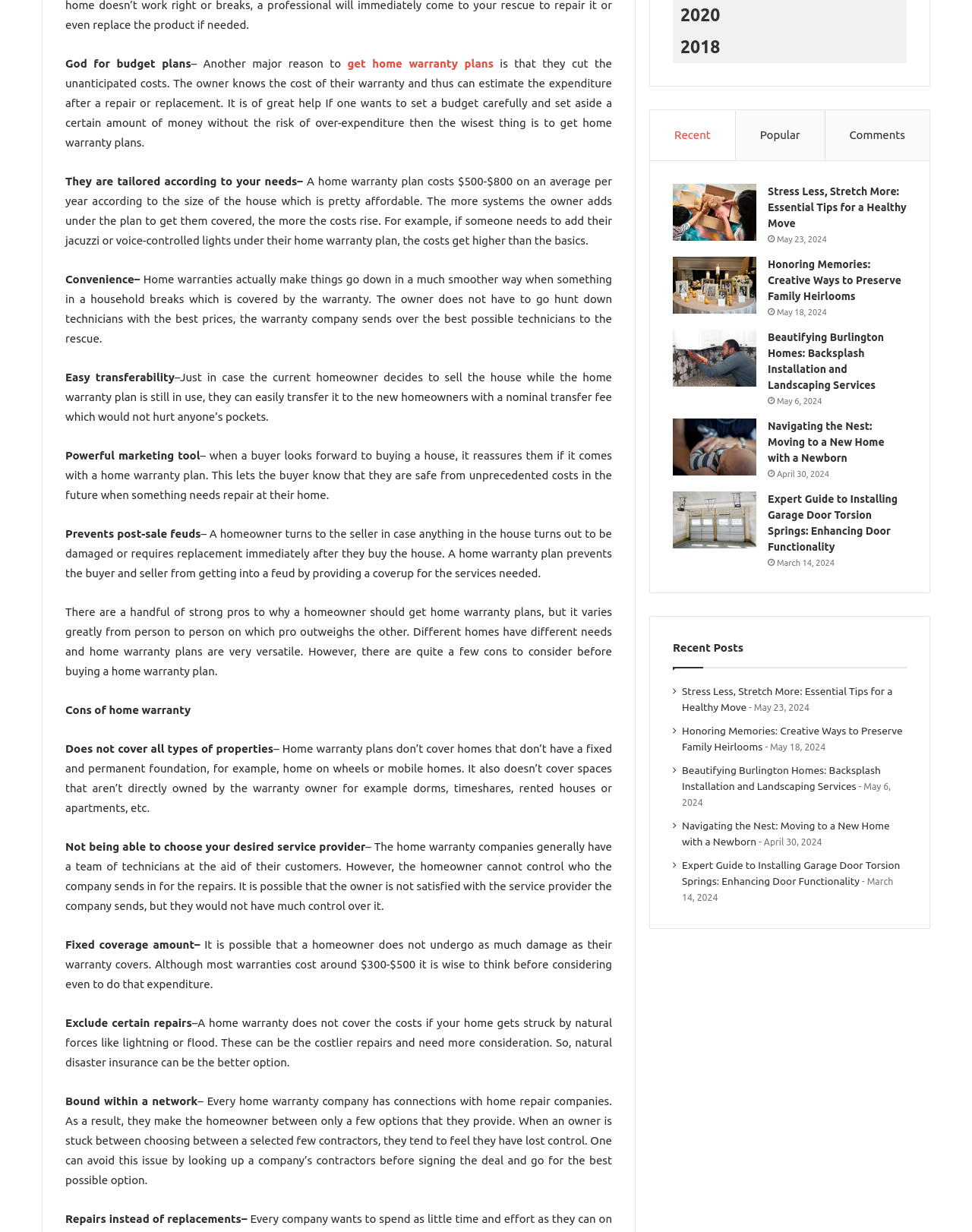Provide the bounding box coordinates of the UI element that matches the description: "home warranty plans".

[0.383, 0.046, 0.508, 0.057]